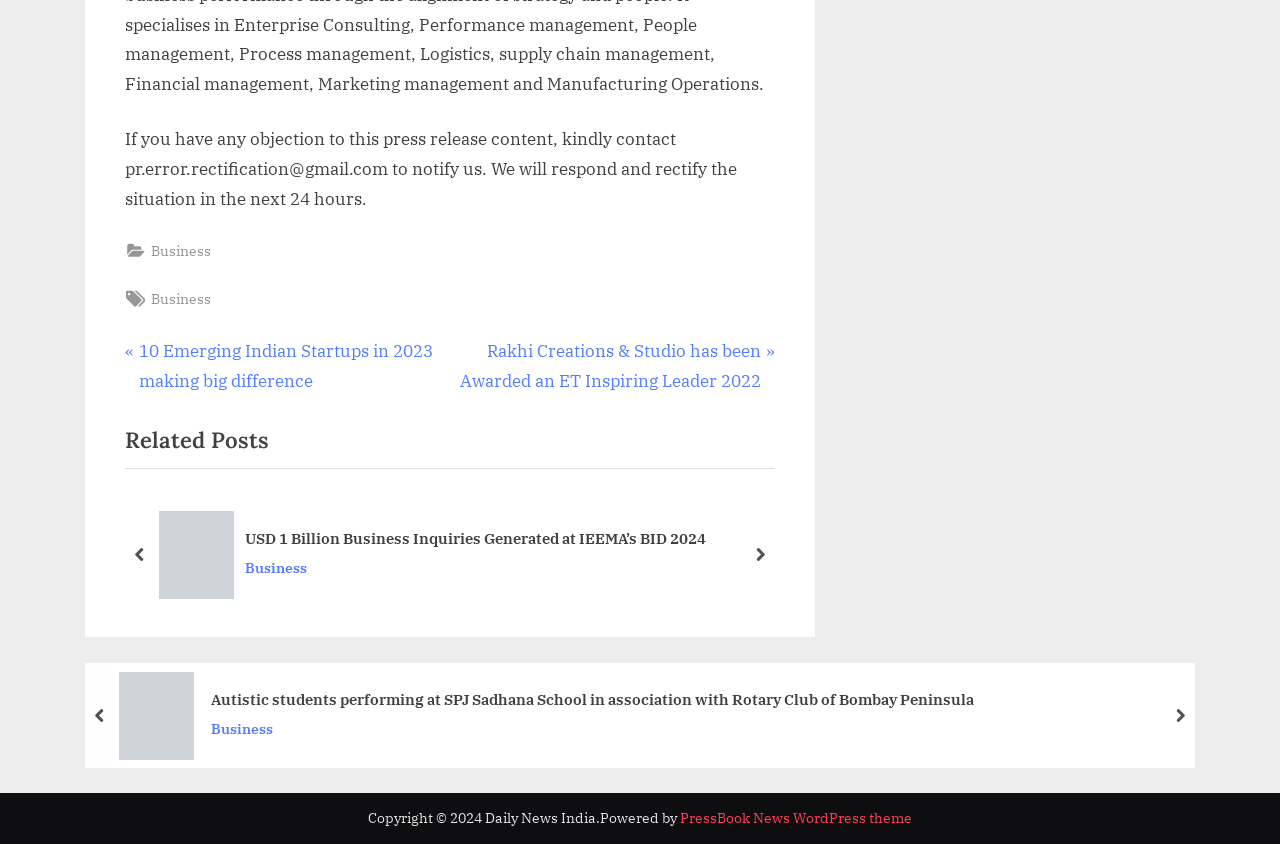Could you determine the bounding box coordinates of the clickable element to complete the instruction: "Click on the 'next' button"? Provide the coordinates as four float numbers between 0 and 1, i.e., [left, top, right, bottom].

[0.582, 0.595, 0.605, 0.719]